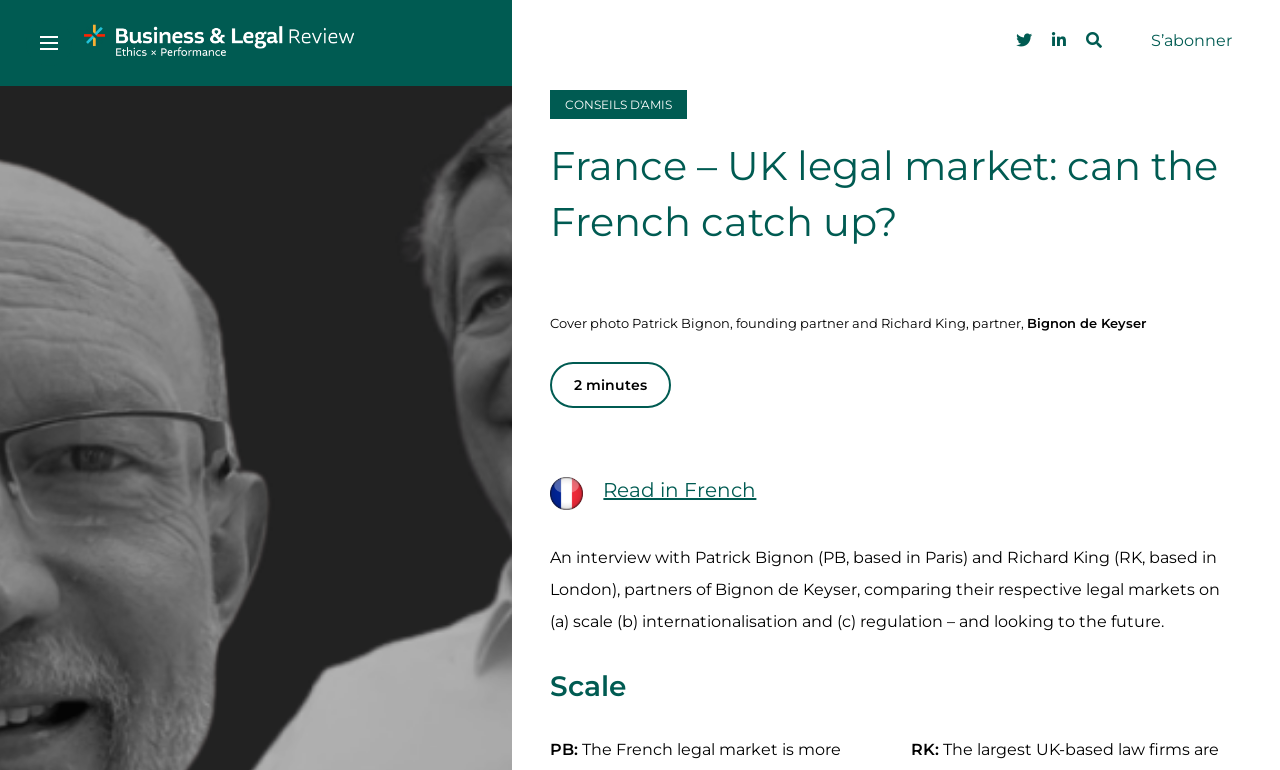Pinpoint the bounding box coordinates of the element that must be clicked to accomplish the following instruction: "View the cover photo". The coordinates should be in the format of four float numbers between 0 and 1, i.e., [left, top, right, bottom].

[0.43, 0.62, 0.456, 0.663]